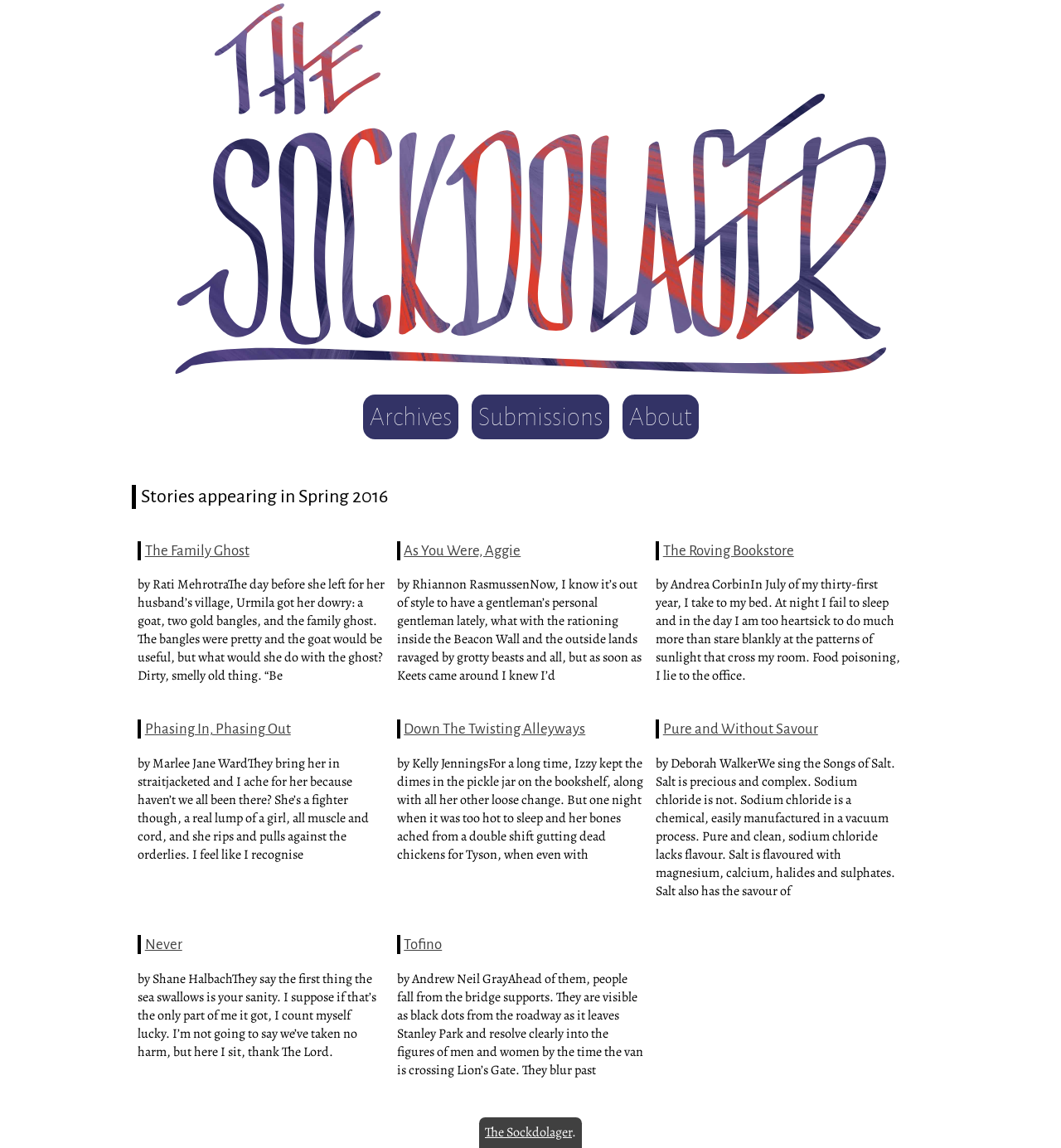Describe every aspect of the webpage in a detailed manner.

The webpage is titled "Spring 2016 - The Sockdolager" and features a logo of "The Sockdolager" at the top left corner. Below the logo, there are three links: "Archives", "Submissions", and "About", aligned horizontally.

The main content of the webpage is divided into sections, each with a heading and a brief description. There are eight sections in total, each featuring a story with a title, a link to the story, and a short excerpt. The sections are arranged vertically, with the first section starting from the top left corner of the main content area.

The first section is titled "The Family Ghost" and features a link to the story and a brief excerpt. Below it is the section titled "As You Were, Aggie", followed by "The Roving Bookstore", "Phasing In, Phasing Out", "Down The Twisting Alleyways", "Pure and Without Savour", "Never", and "Tofino". Each section has a similar layout, with the title, link, and excerpt arranged vertically.

At the bottom of the webpage, there is a footer section with a link to "The Sockdolager".